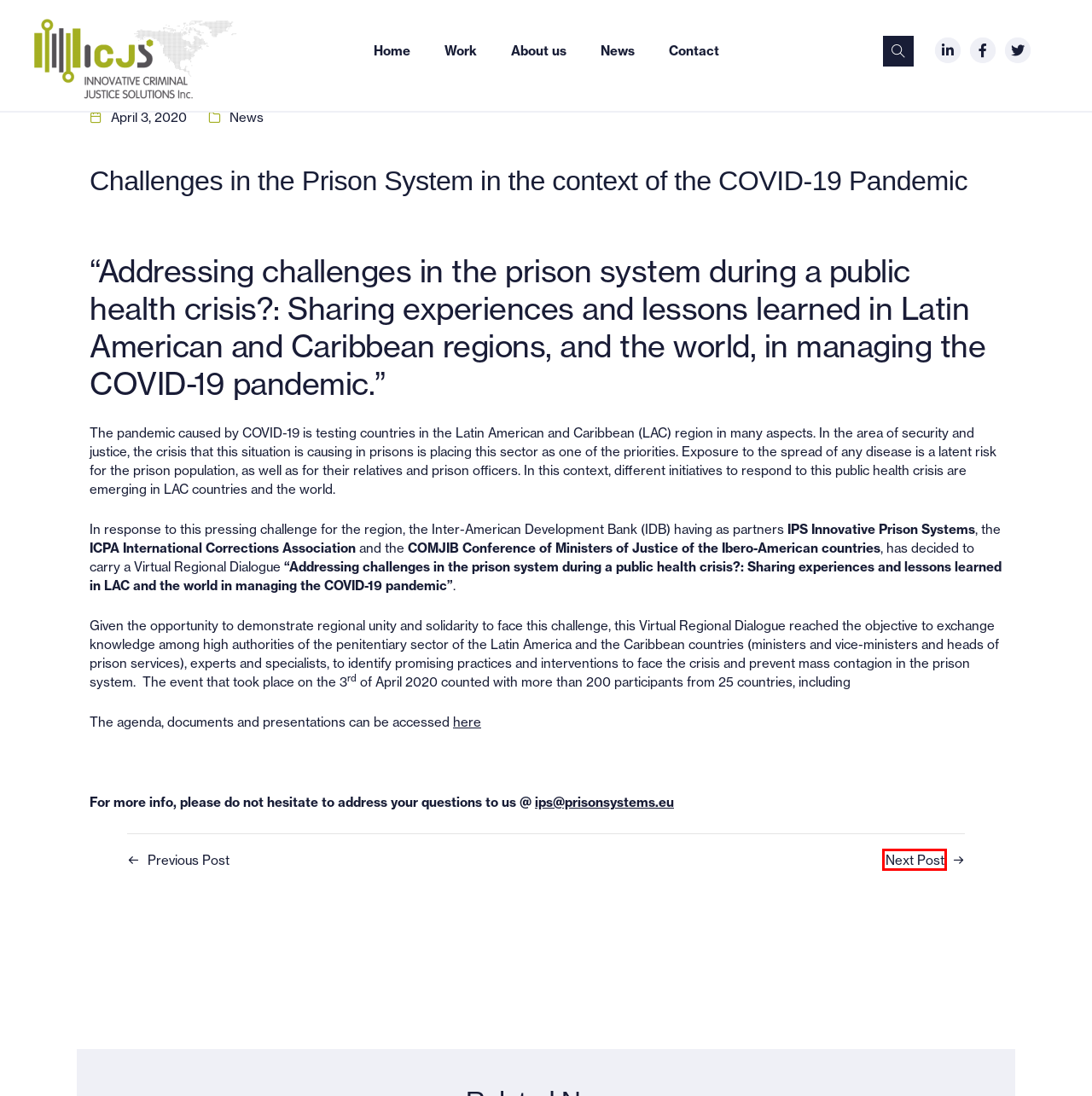Consider the screenshot of a webpage with a red bounding box and select the webpage description that best describes the new page that appears after clicking the element inside the red box. Here are the candidates:
A. A 1st look at the professional profile of modern EU prison officers – IPS
B. News – IPS
C. Corrections Direct – IPS
D. Designing the future European Prison Officer professional training curricula – IPS
E. Newsroom – IPS
F. Contact – IPS
G. Services – IPS
H. IPS to lead the European learning hub on radicalisation prevention – IPS

H